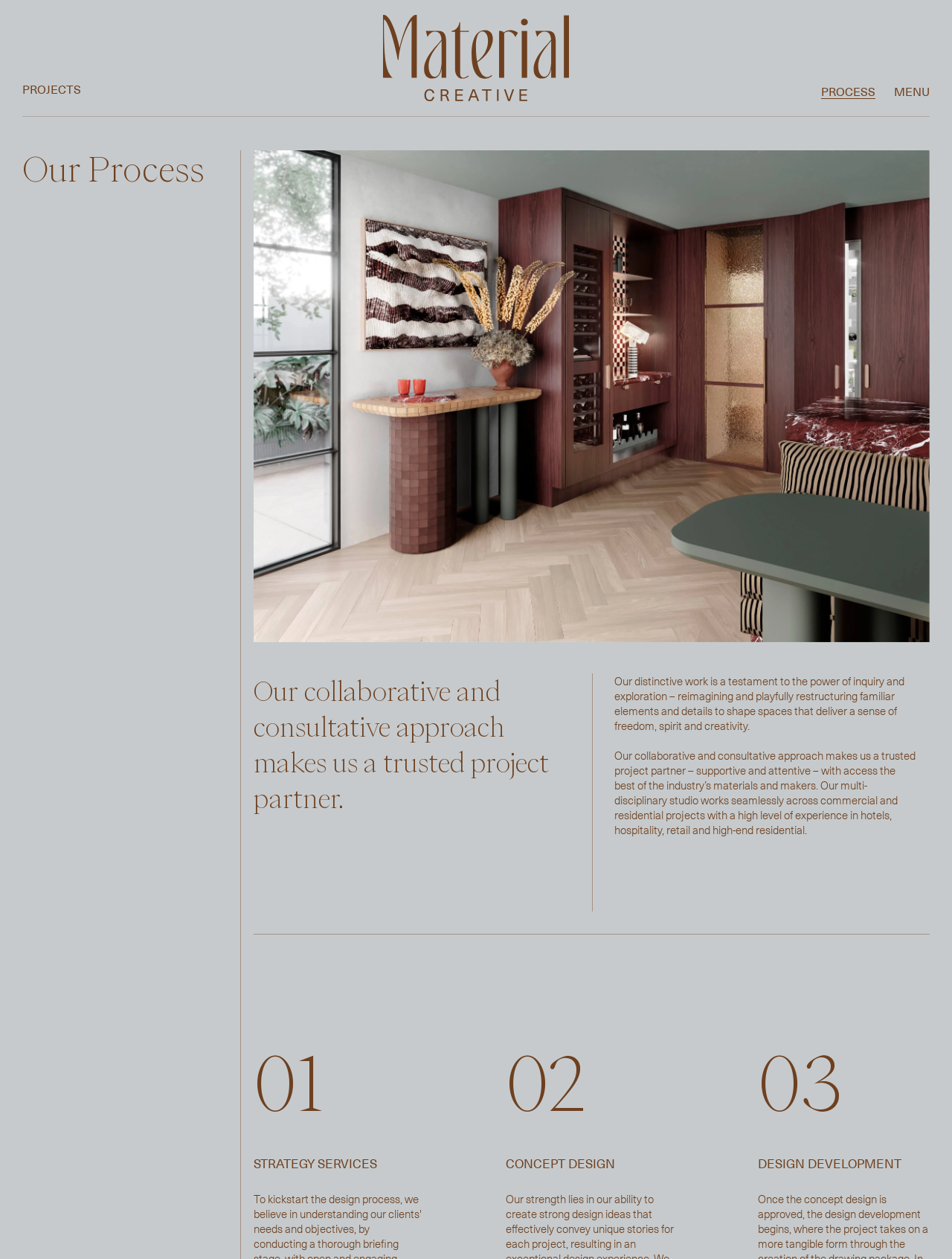What is the main service offered by this company?
Provide a thorough and detailed answer to the question.

Based on the webpage content, especially the headings and static text, it is clear that the company provides interior design services. The text mentions 'Interior design - wine rack and high table' and 'reimagining and playfully restructuring familiar elements and details to shape spaces' which suggests that the company is involved in designing interior spaces.